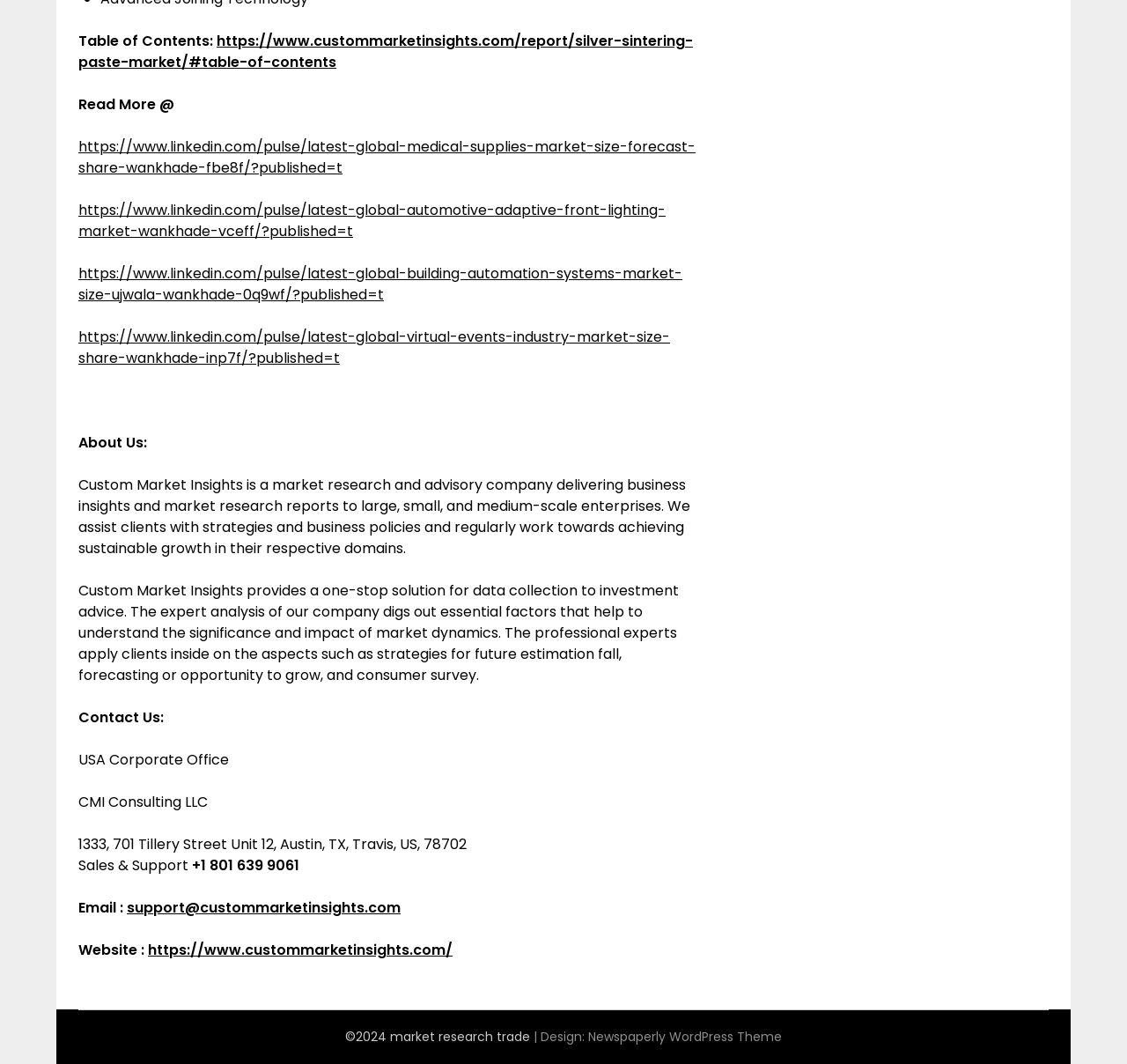Find the bounding box coordinates for the area you need to click to carry out the instruction: "Visit the LinkedIn page for the latest global medical supplies market size forecast". The coordinates should be four float numbers between 0 and 1, indicated as [left, top, right, bottom].

[0.07, 0.129, 0.617, 0.167]